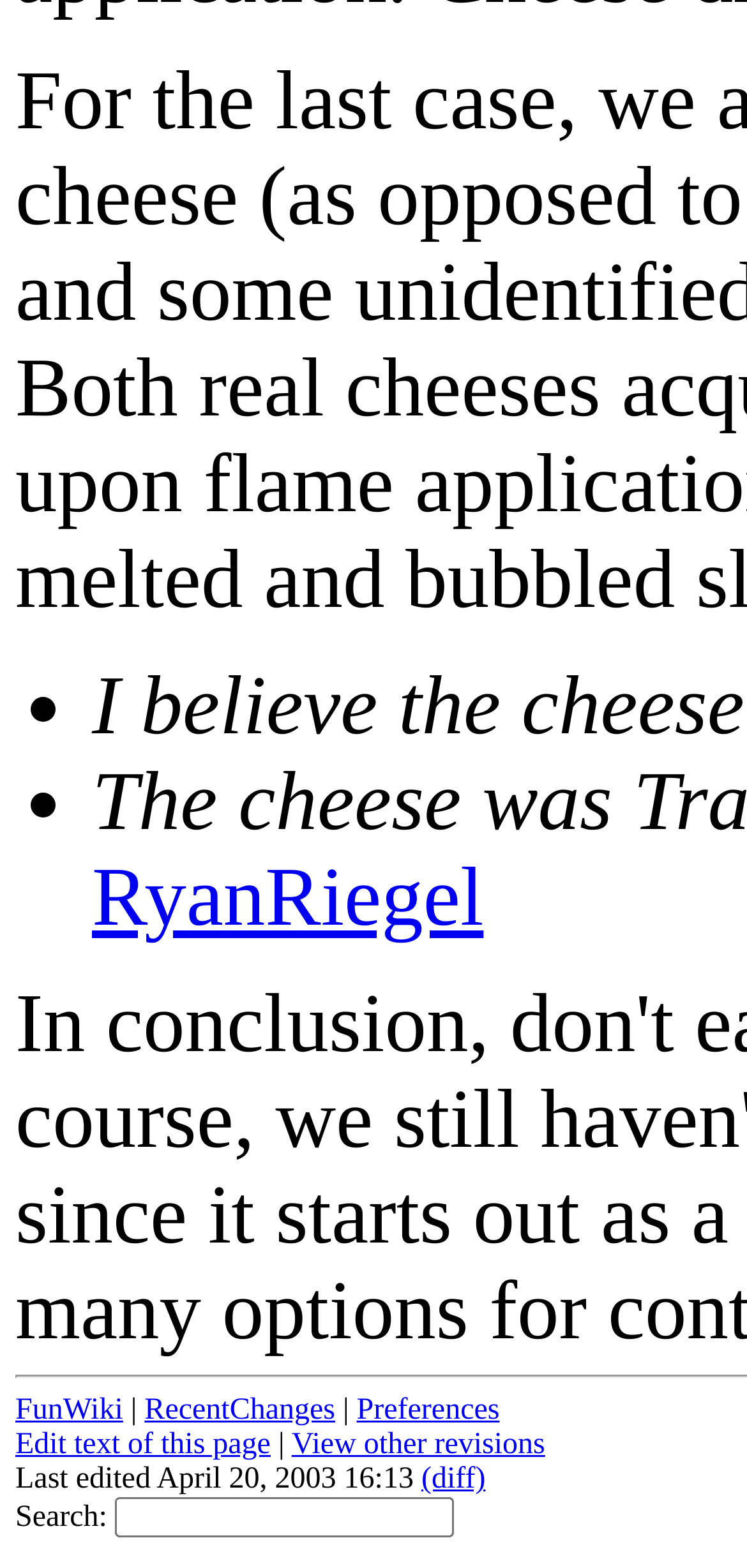What is the name of the user who edited this page?
Please provide a single word or phrase answer based on the image.

RyanRiegel